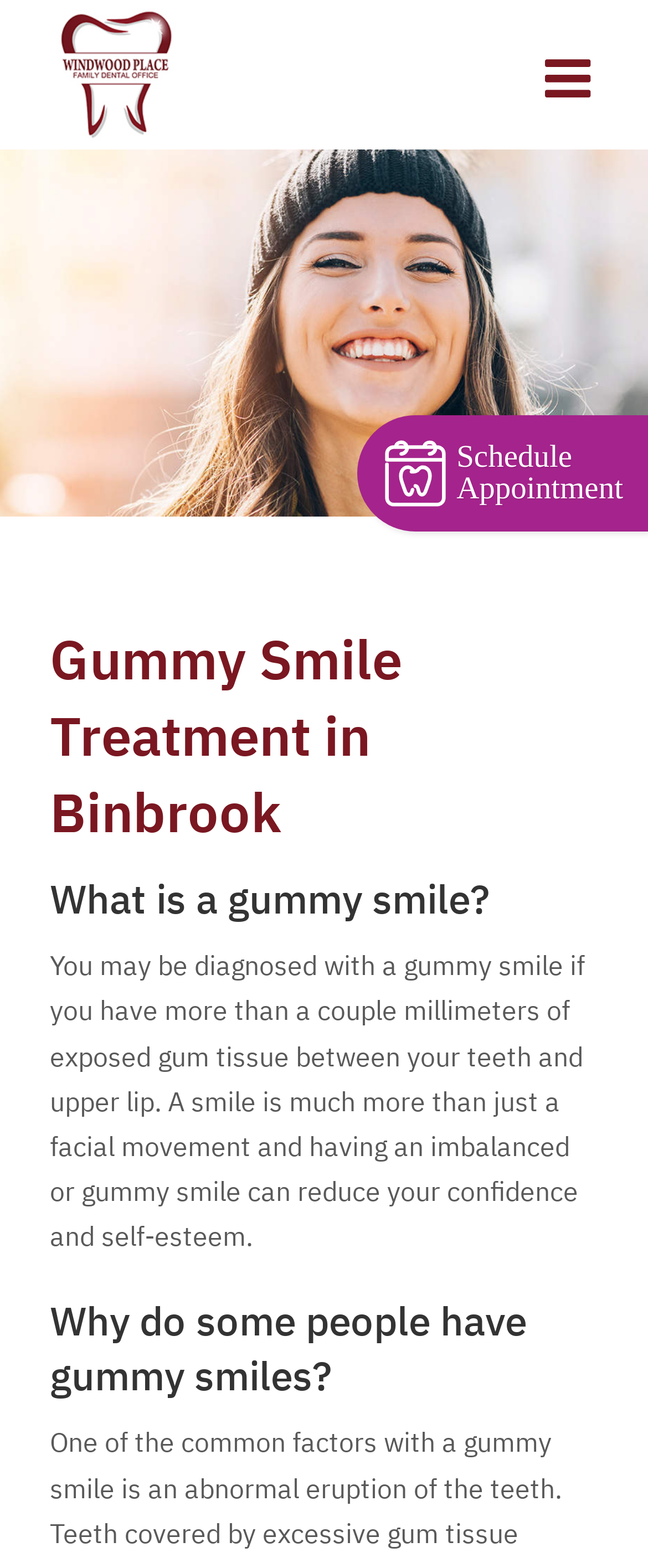Identify the bounding box for the UI element described as: "alt="Windwood Place Dental Logo"". The coordinates should be four float numbers between 0 and 1, i.e., [left, top, right, bottom].

[0.077, 0.005, 0.282, 0.09]